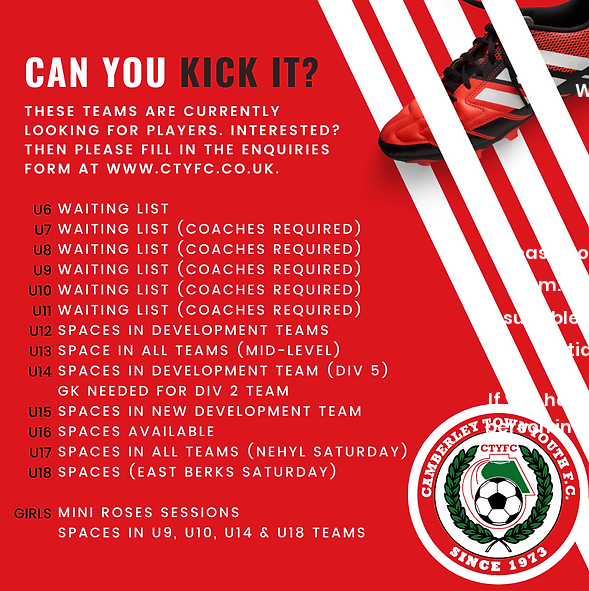Give a thorough caption of the image, focusing on all visible elements.

The image prominently displays a recruitment banner for youth soccer opportunities at Camberley Town Youth Football Club. The bold, eye-catching text at the top reads "CAN YOU KICK IT?" inviting potential players to join teams that are actively seeking new members. Below this, a detailed list outlines the current availability, indicating specific age groups (e.g., U6 to U18) and noting that several teams are on a waiting list for coaches as well. The graphic features a vibrant red background with dynamic white diagonal lines, enhancing the energetic theme. To the right, an action shot of a soccer cleat emphasizes the sport, while the club's logo at the bottom reinforces the organization's identity, proudly stating its establishment in 1973. The call to action encourages interested players to complete an enquiry form available on their website, creating a clear pathway for engagement with the club.